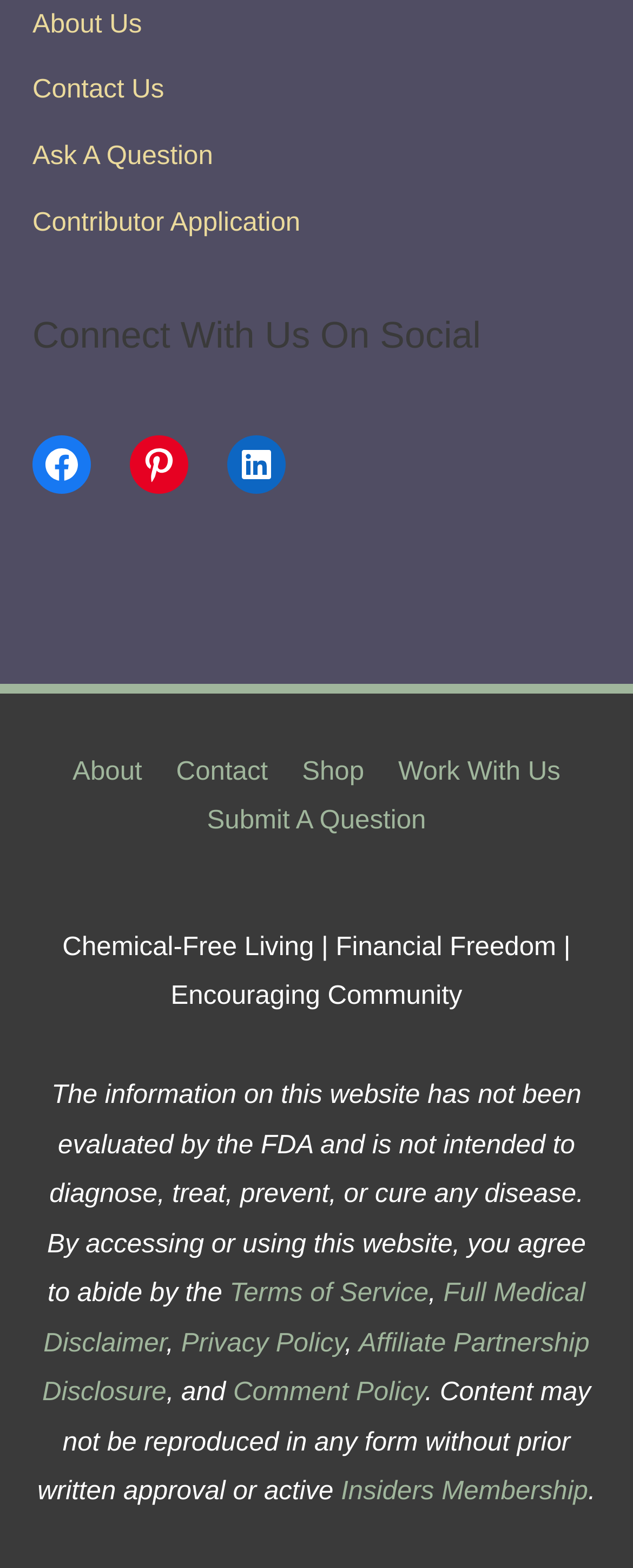Please find the bounding box coordinates (top-left x, top-left y, bottom-right x, bottom-right y) in the screenshot for the UI element described as follows: Full Medical Disclaimer

[0.069, 0.815, 0.925, 0.866]